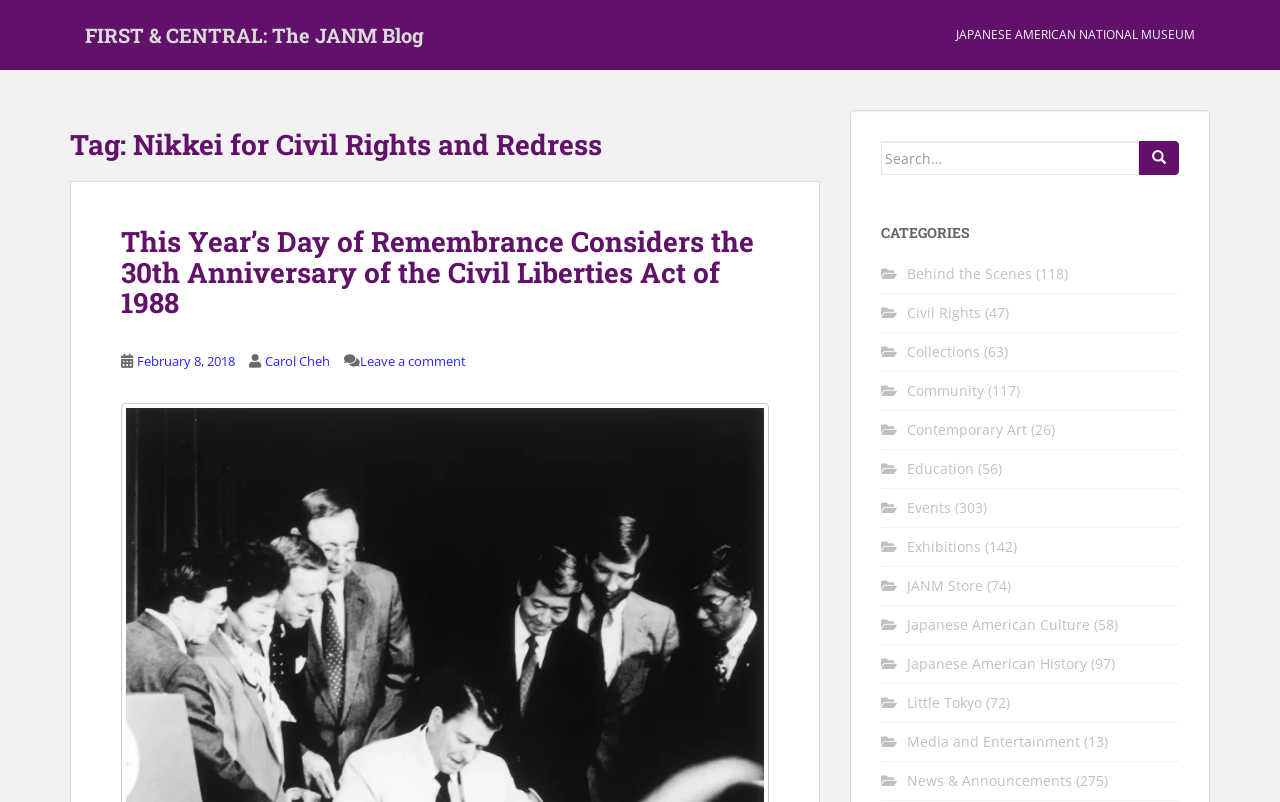Locate the UI element described as follows: "News & Announcements". Return the bounding box coordinates as four float numbers between 0 and 1 in the order [left, top, right, bottom].

[0.709, 0.962, 0.838, 0.986]